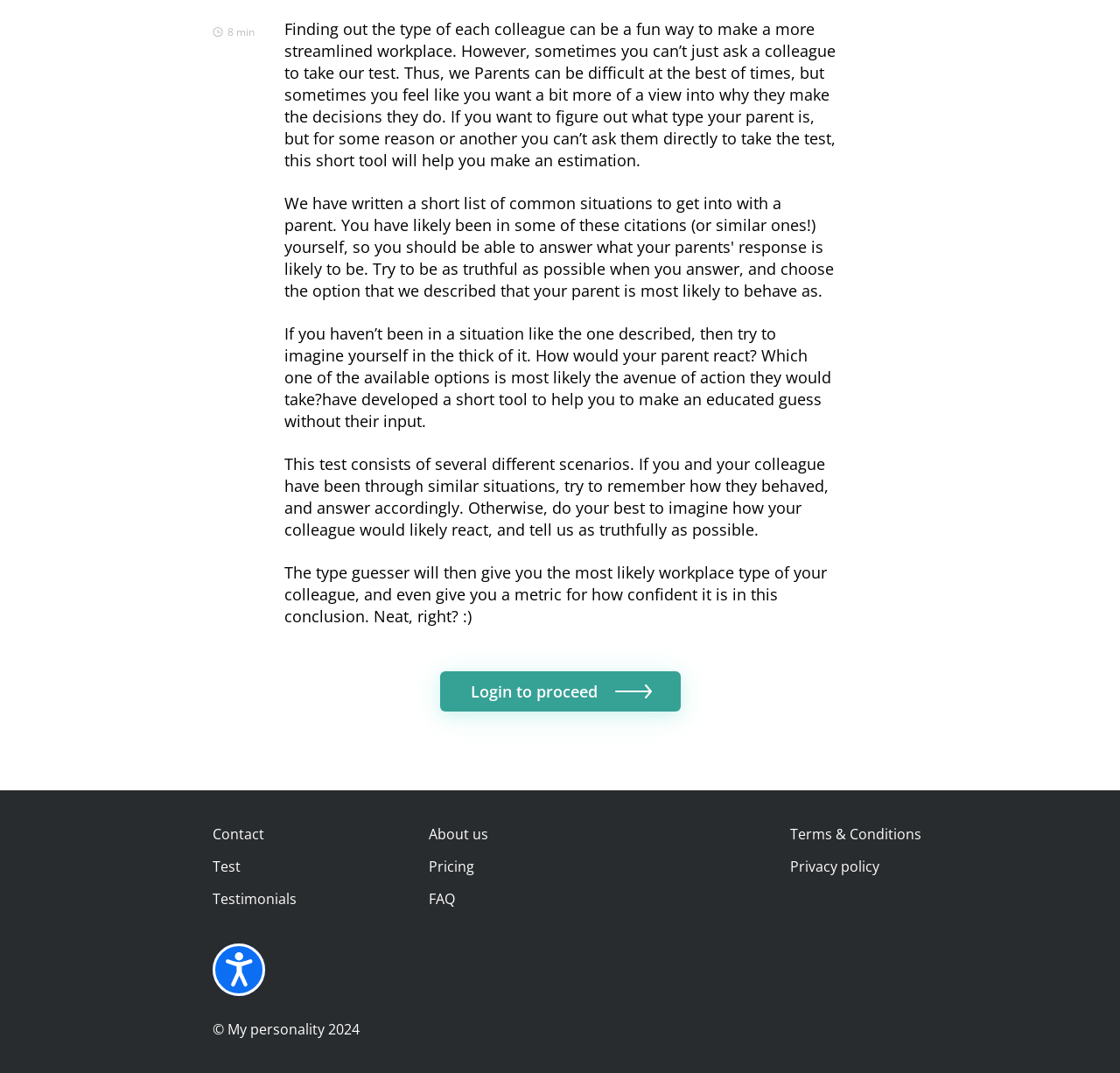Determine the bounding box for the UI element as described: "FAQ". The coordinates should be represented as four float numbers between 0 and 1, formatted as [left, top, right, bottom].

[0.383, 0.829, 0.406, 0.846]